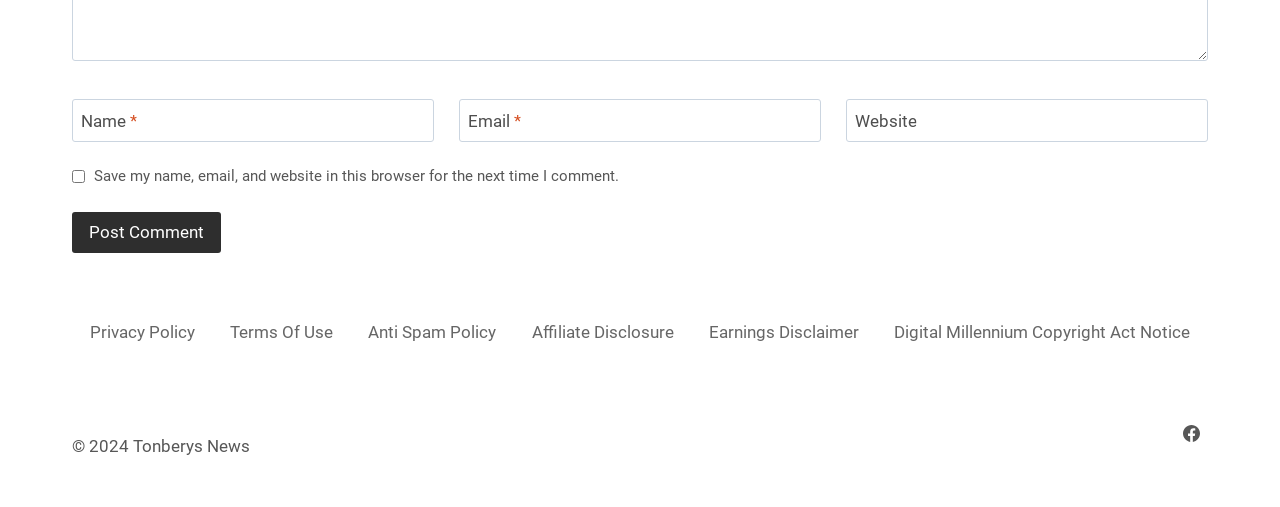Please provide a brief answer to the following inquiry using a single word or phrase:
What is the copyright year?

2024